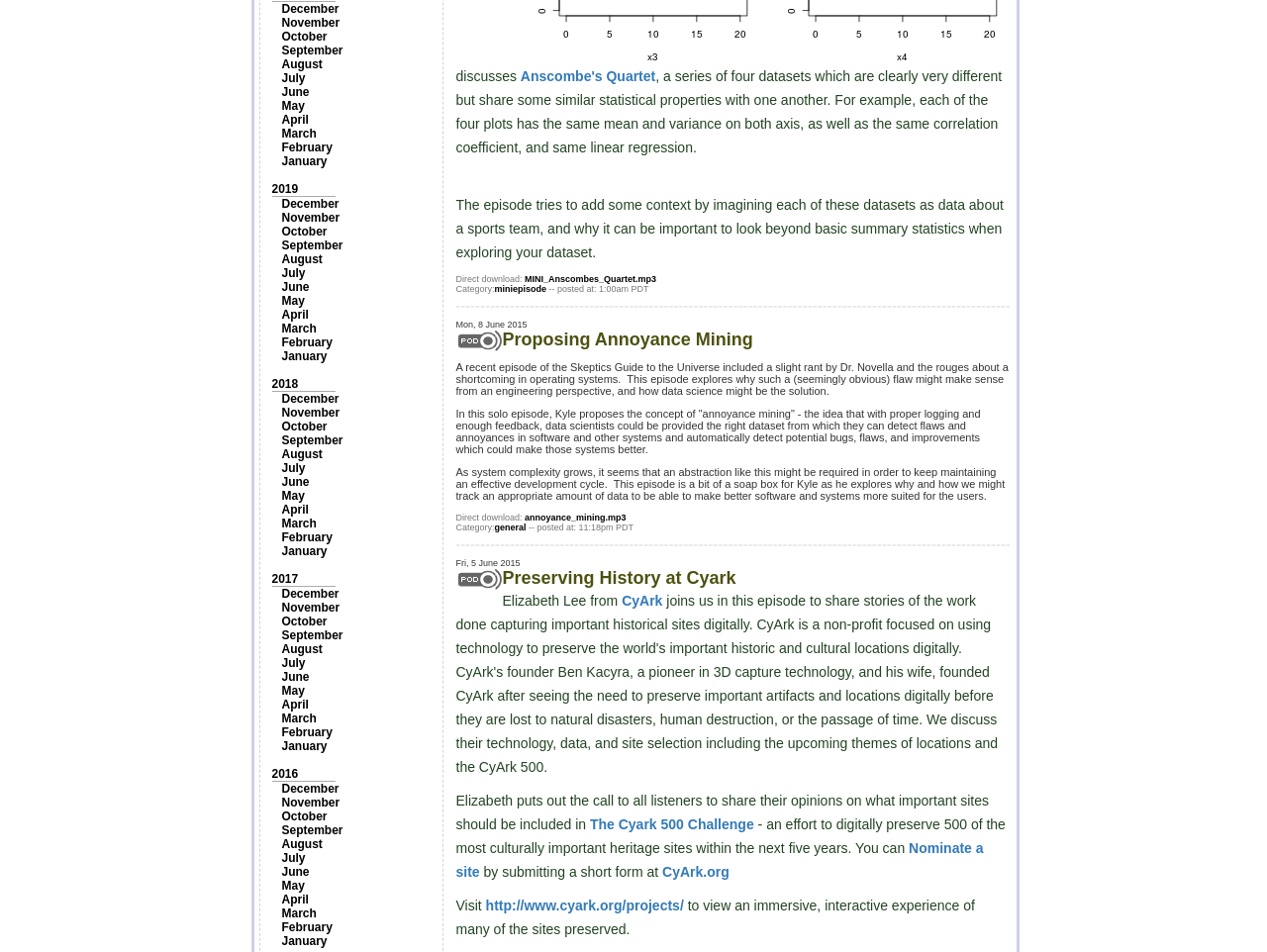Identify the bounding box coordinates for the element you need to click to achieve the following task: "Read about Proposing Annoyance Mining". The coordinates must be four float values ranging from 0 to 1, formatted as [left, top, right, bottom].

[0.359, 0.335, 0.797, 0.56]